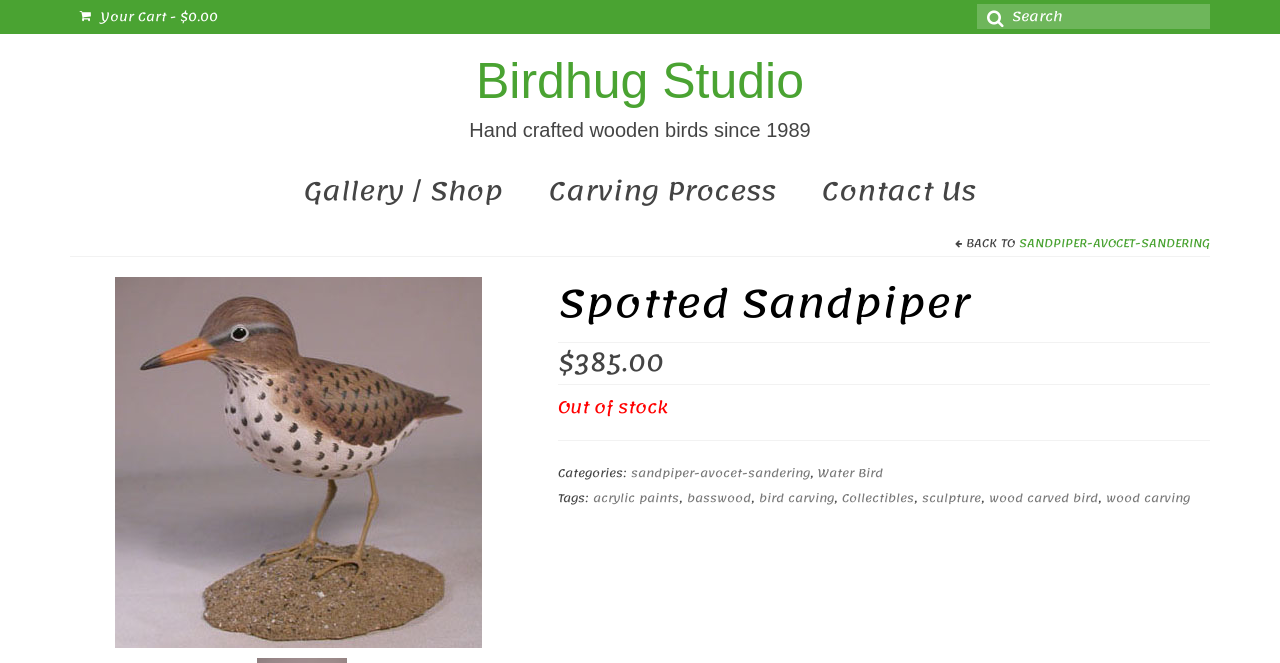Find the bounding box coordinates corresponding to the UI element with the description: "wood carved bird". The coordinates should be formatted as [left, top, right, bottom], with values as floats between 0 and 1.

[0.772, 0.735, 0.857, 0.768]